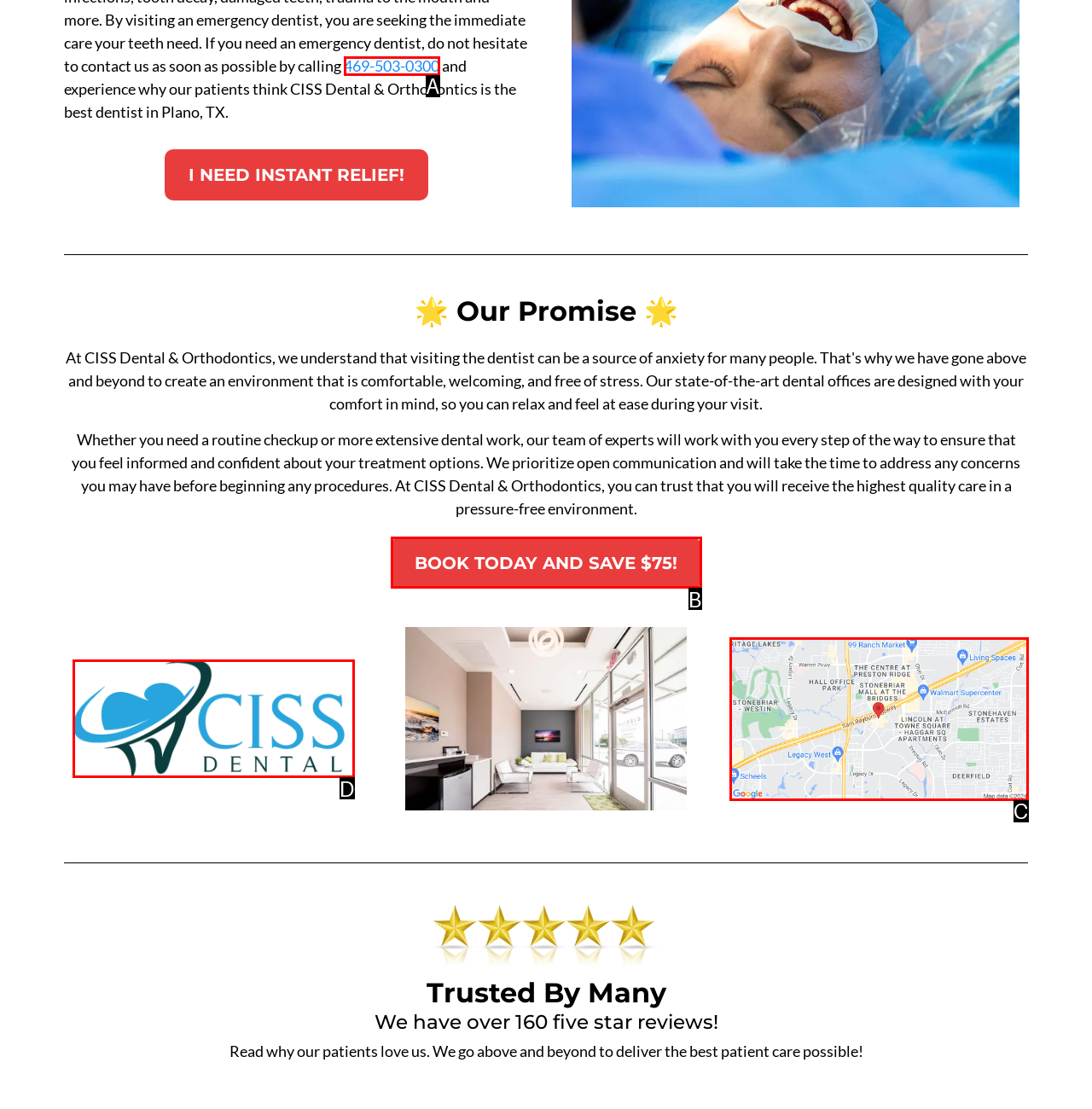Which UI element corresponds to this description: 469-503-0300
Reply with the letter of the correct option.

A